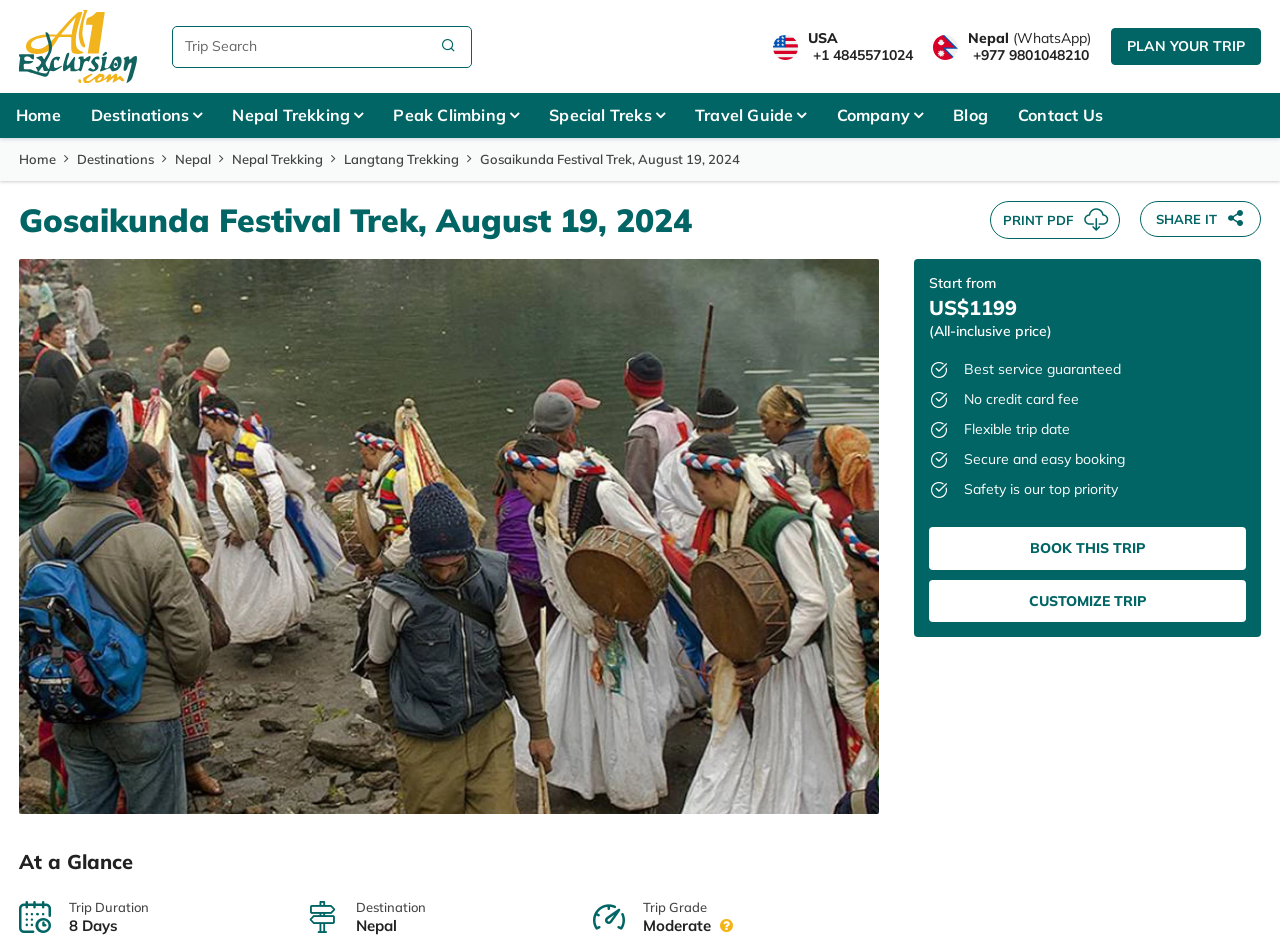Determine the primary headline of the webpage.

Gosaikunda Festival Trek, August 19, 2024